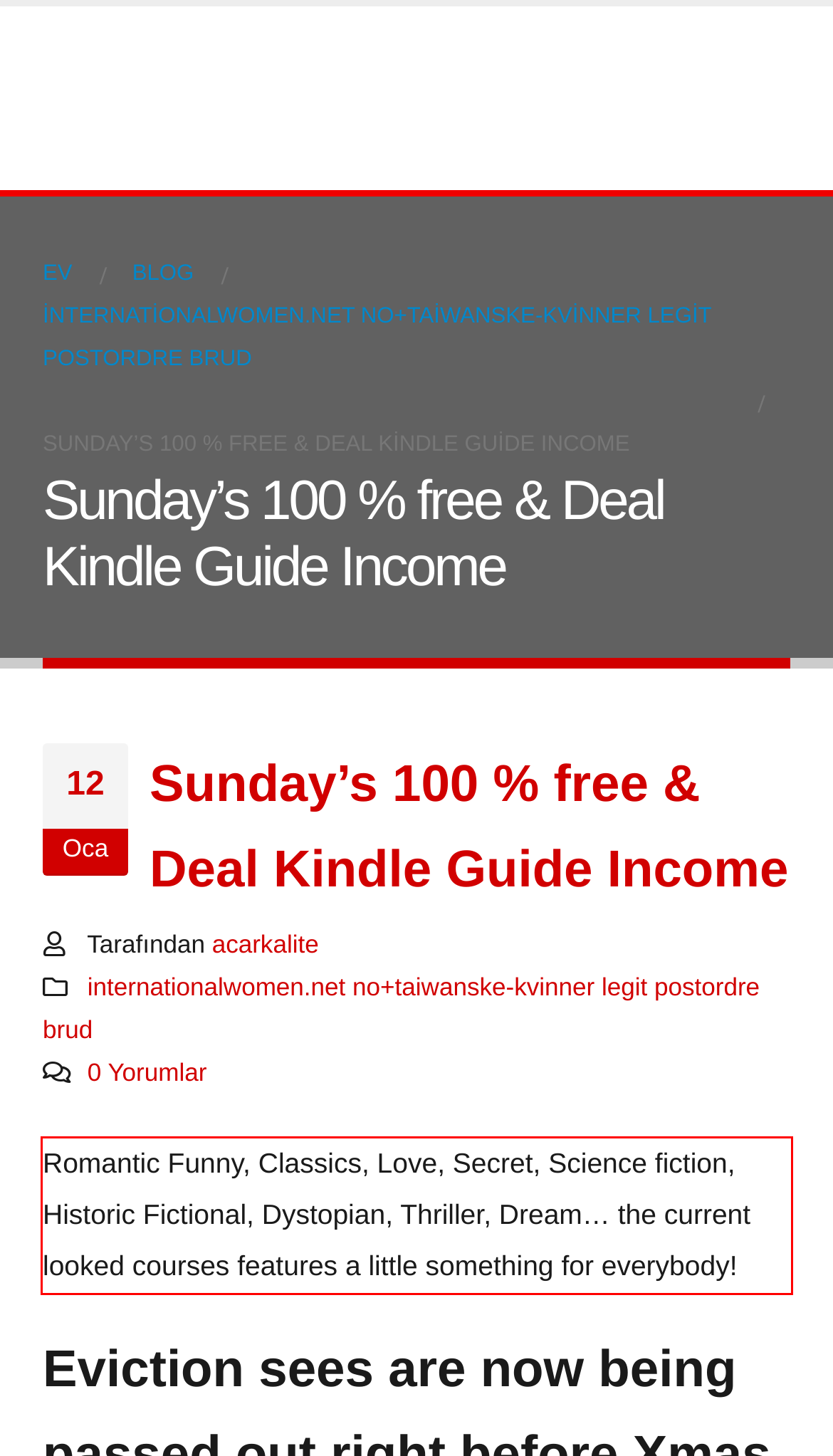Please examine the screenshot of the webpage and read the text present within the red rectangle bounding box.

Romantic Funny, Classics, Love, Secret, Science fiction, Historic Fictional, Dystopian, Thriller, Dream… the current looked courses features a little something for everybody!